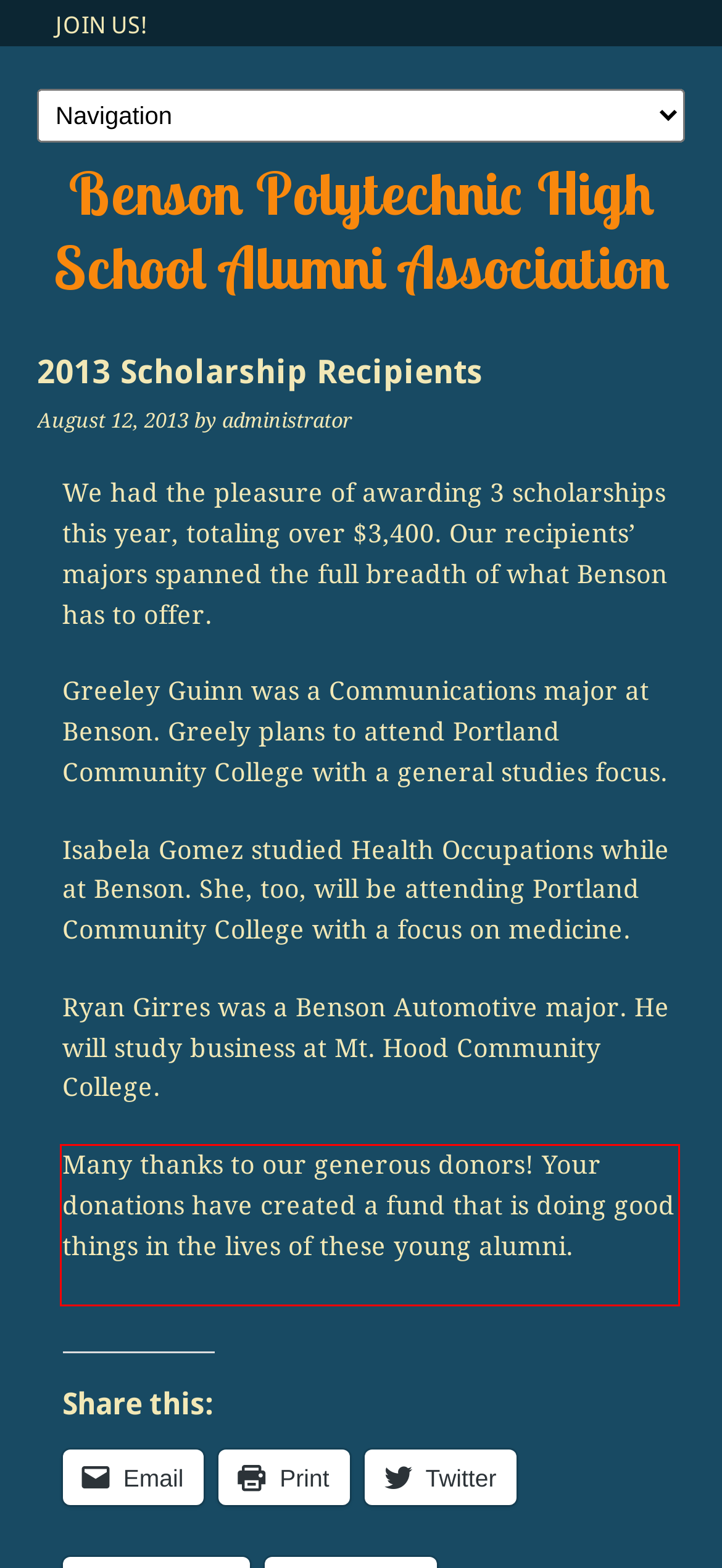Look at the provided screenshot of the webpage and perform OCR on the text within the red bounding box.

Many thanks to our generous donors! Your donations have created a fund that is doing good things in the lives of these young alumni.